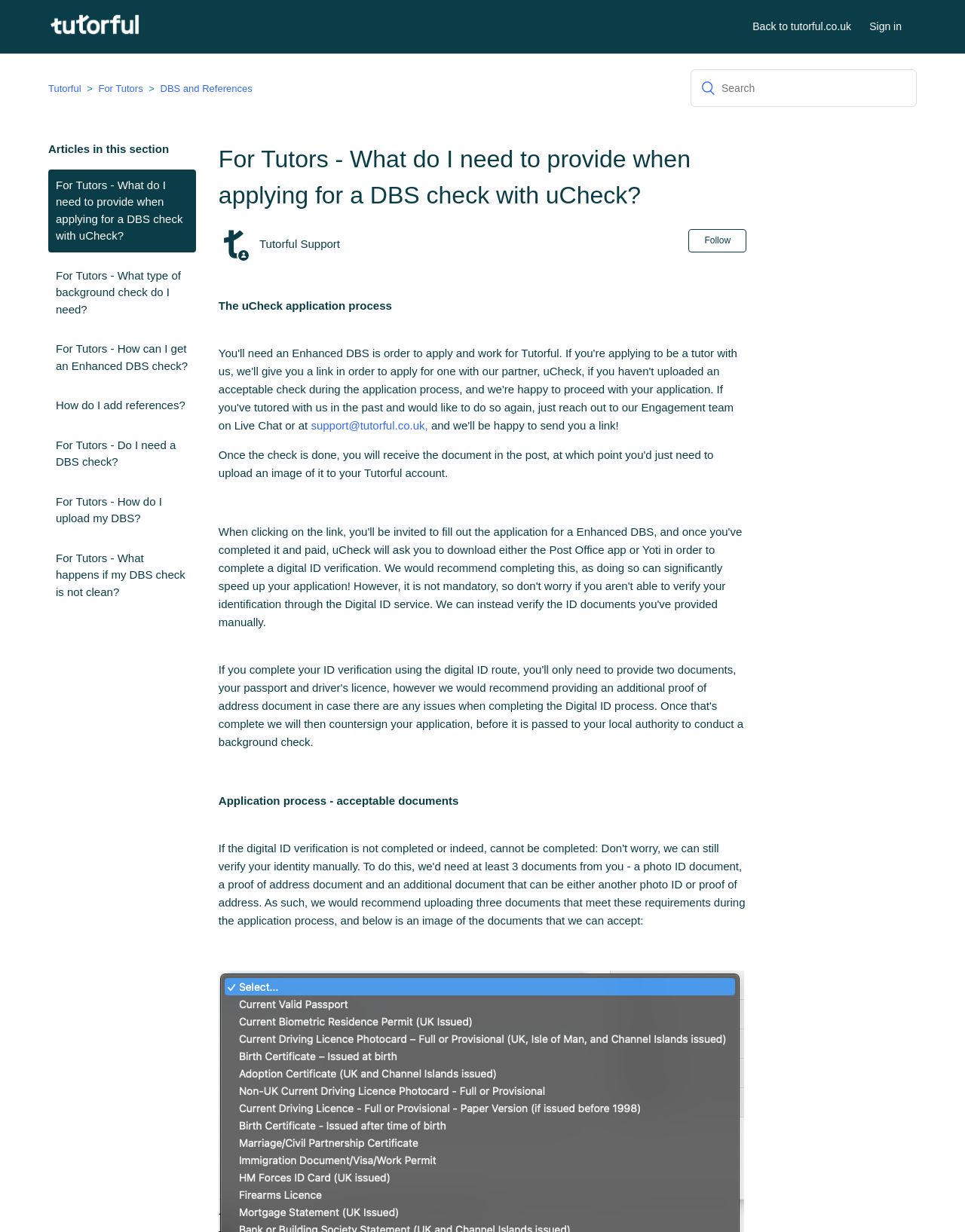What is the text next to the avatar image? Using the information from the screenshot, answer with a single word or phrase.

Tutorful Support